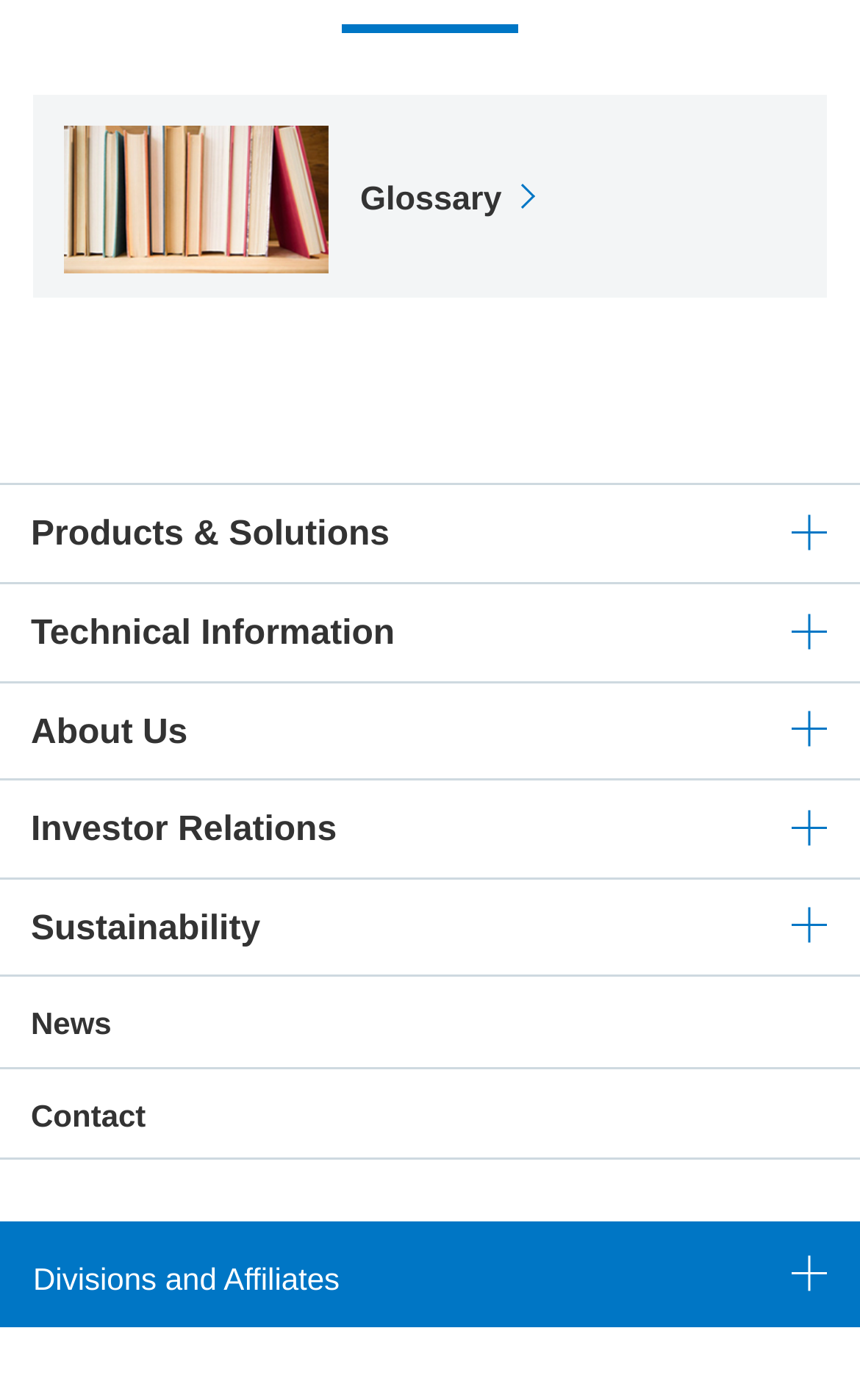Locate the bounding box coordinates of the element I should click to achieve the following instruction: "go to Glossary".

[0.038, 0.067, 0.962, 0.213]